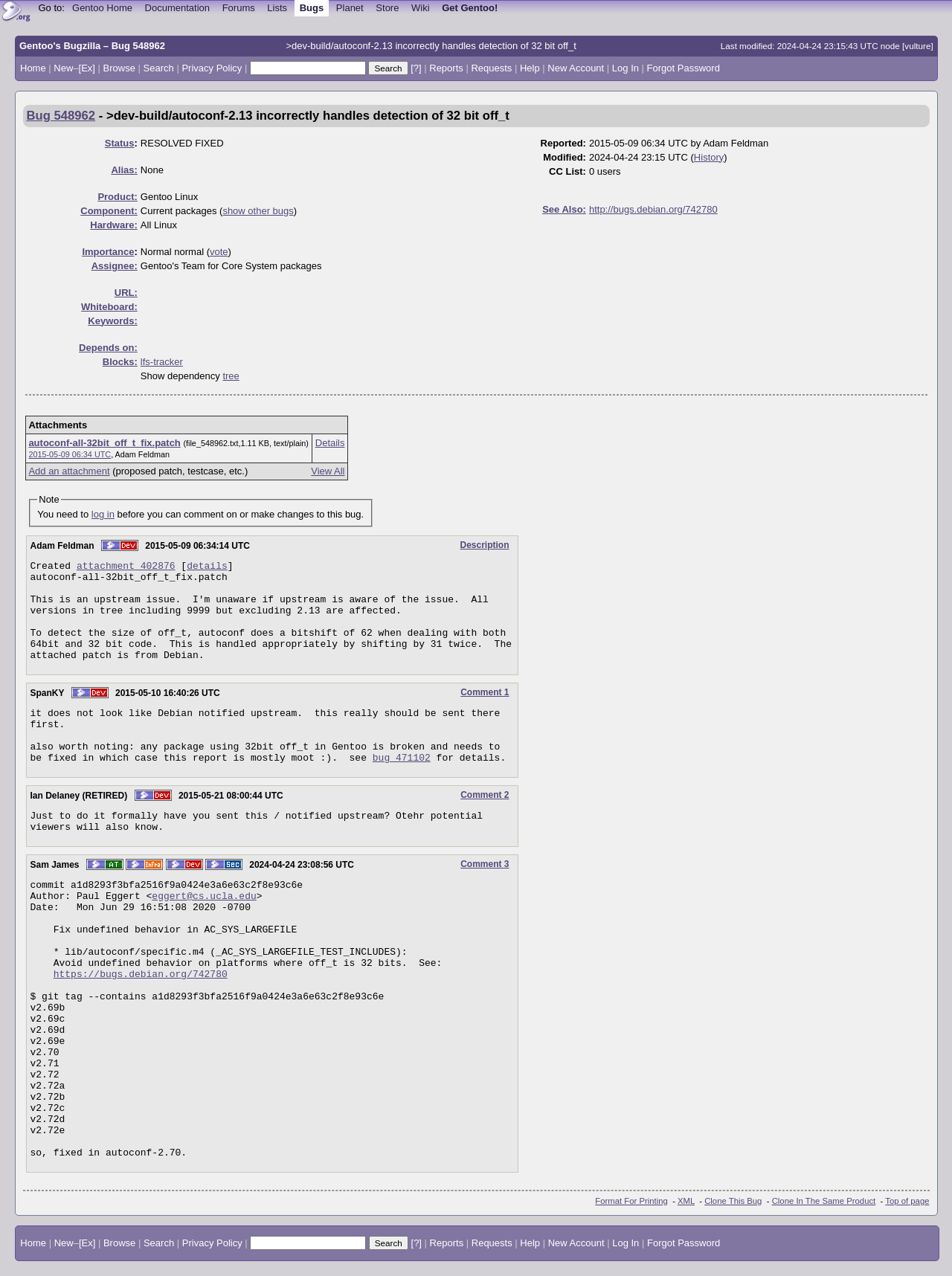Find the bounding box coordinates of the area to click in order to follow the instruction: "Click on the Gentoo Websites Logo".

[0.0, 0.0, 0.035, 0.019]